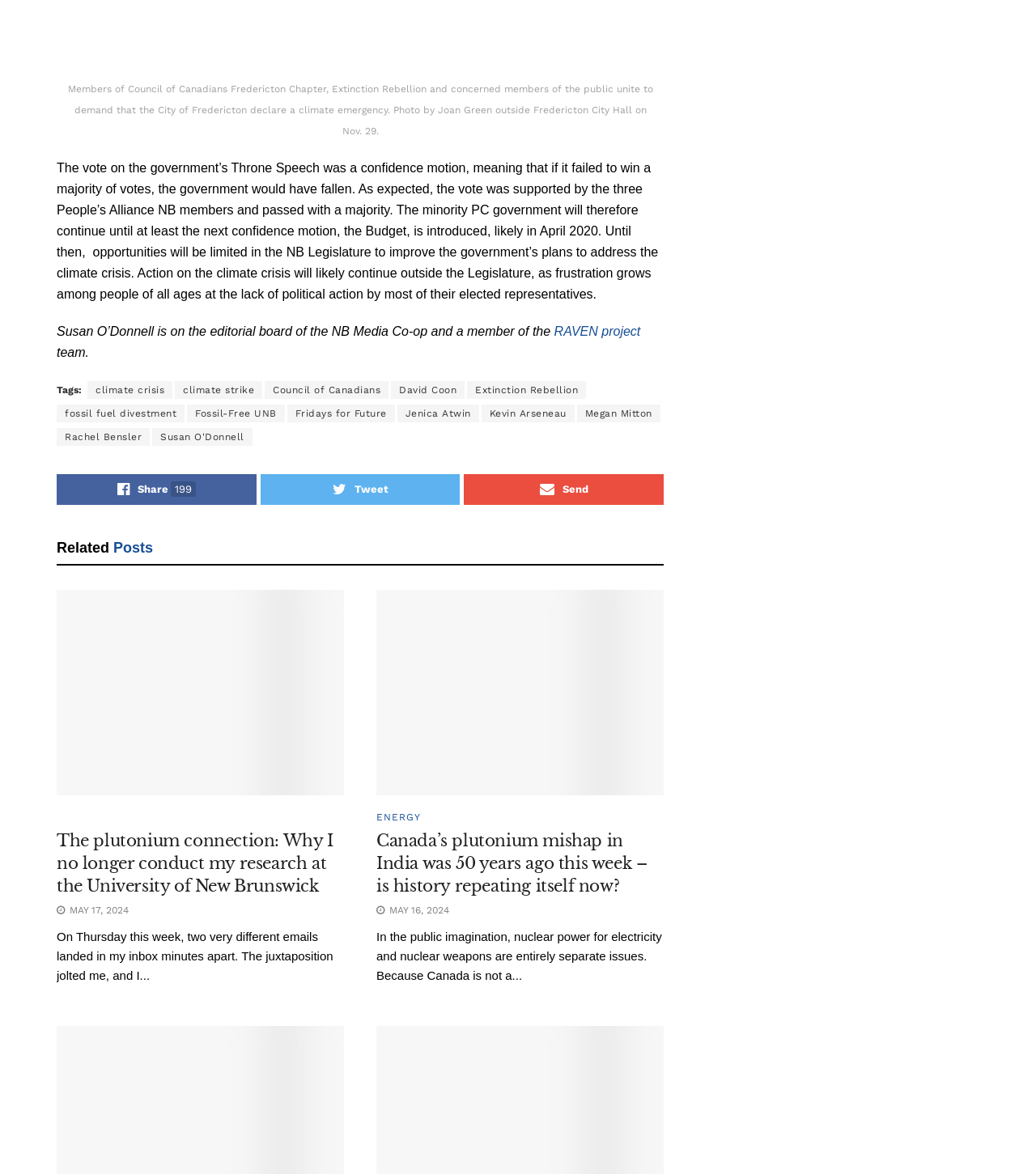Review the image closely and give a comprehensive answer to the question: What is the purpose of the 'Tags:' section?

I inferred the purpose of the 'Tags:' section by looking at the links provided below it, which seem to be categorizing the article into topics such as 'climate crisis', 'climate strike', and 'Council of Canadians'.